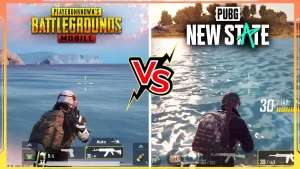Convey all the details present in the image.

The image presents a captivating side-by-side comparison of two popular PUBG titles: "PUBG Mobile" (left) and "PUBG New State" (right). The left section features a player in a tactical outfit, immersed in a vibrant ocean setting, highlighting the graphics and gameplay mechanics of the classic PUBG Mobile. In contrast, the right section displays a character from PUBG New State, showcased in a more advanced, dynamic environment, with enhanced visuals and rich details, focusing on modern gameplay elements. A bold, stylized "VS" graphic in the center emphasizes the competition between the two games, making it clear that this comparison aims to highlight the key differences and upgrades introduced in PUBG New State. This imagery serves not only to attract PUBG enthusiasts but also to spark discussions on the evolution of the franchise in 2024.